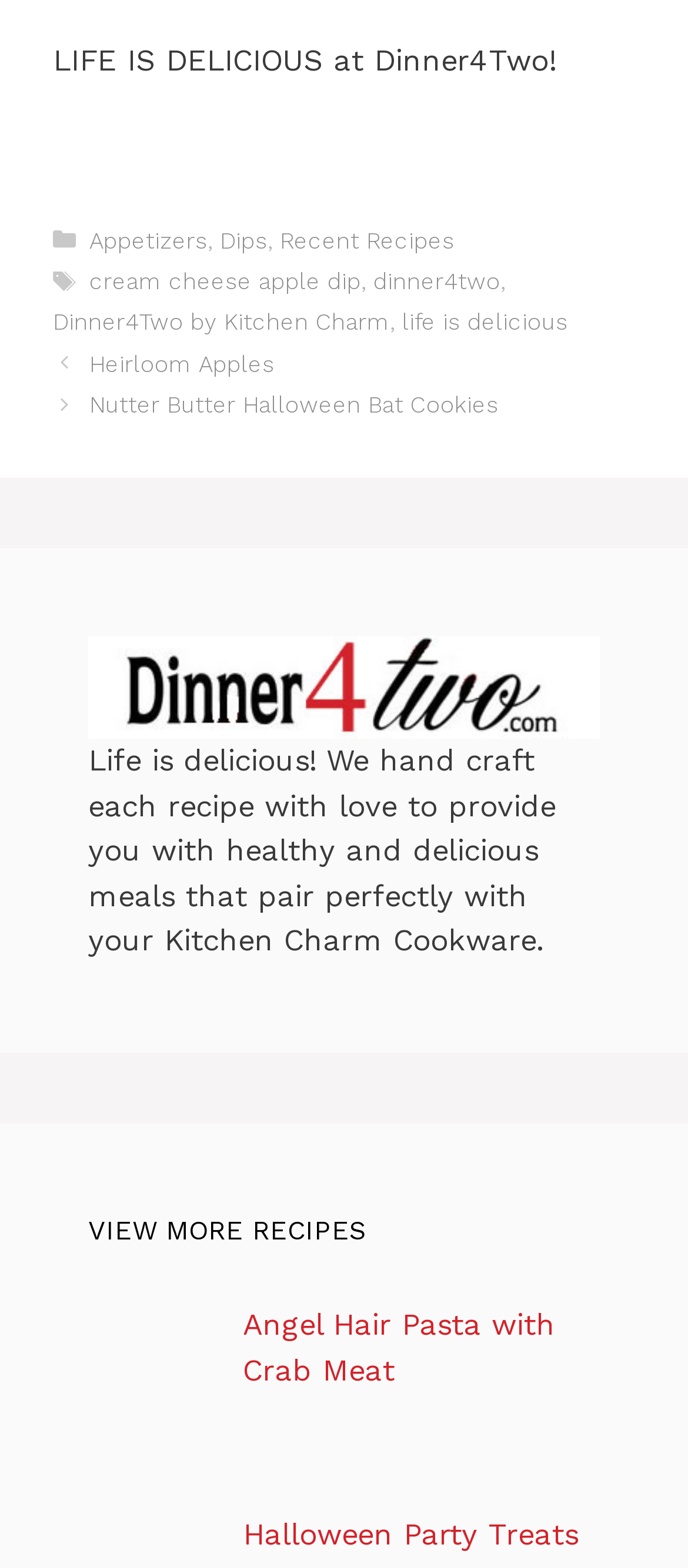What is the name of the website?
Can you provide a detailed and comprehensive answer to the question?

The name of the website can be found in the StaticText element with the text 'LIFE IS DELICIOUS at Dinner4Two!' at the top of the page.